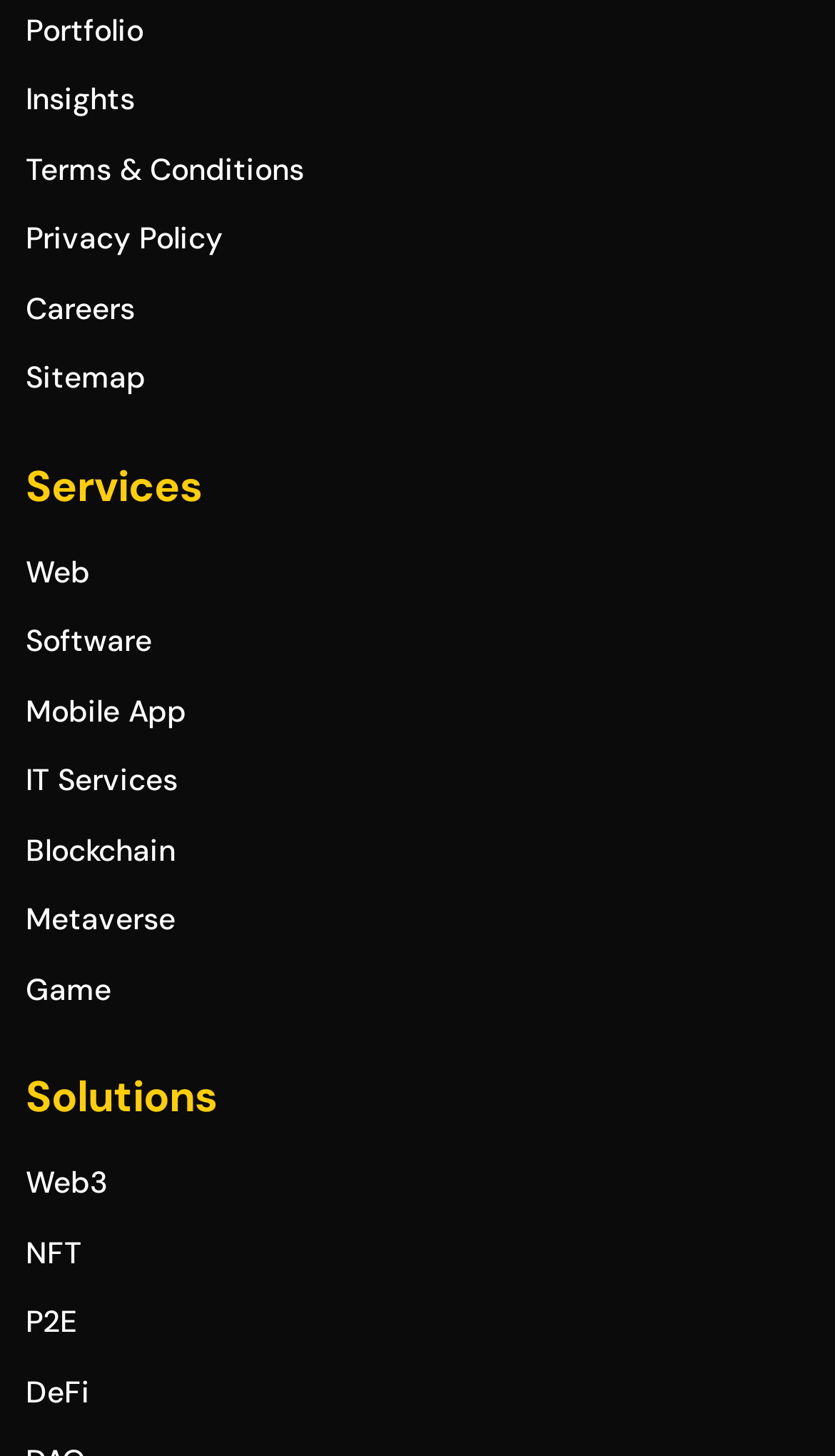What is the second link from the top?
Provide a detailed answer to the question using information from the image.

By examining the links at the top of the webpage, I found that the second link from the top is 'Insights', which is listed after 'Portfolio'.